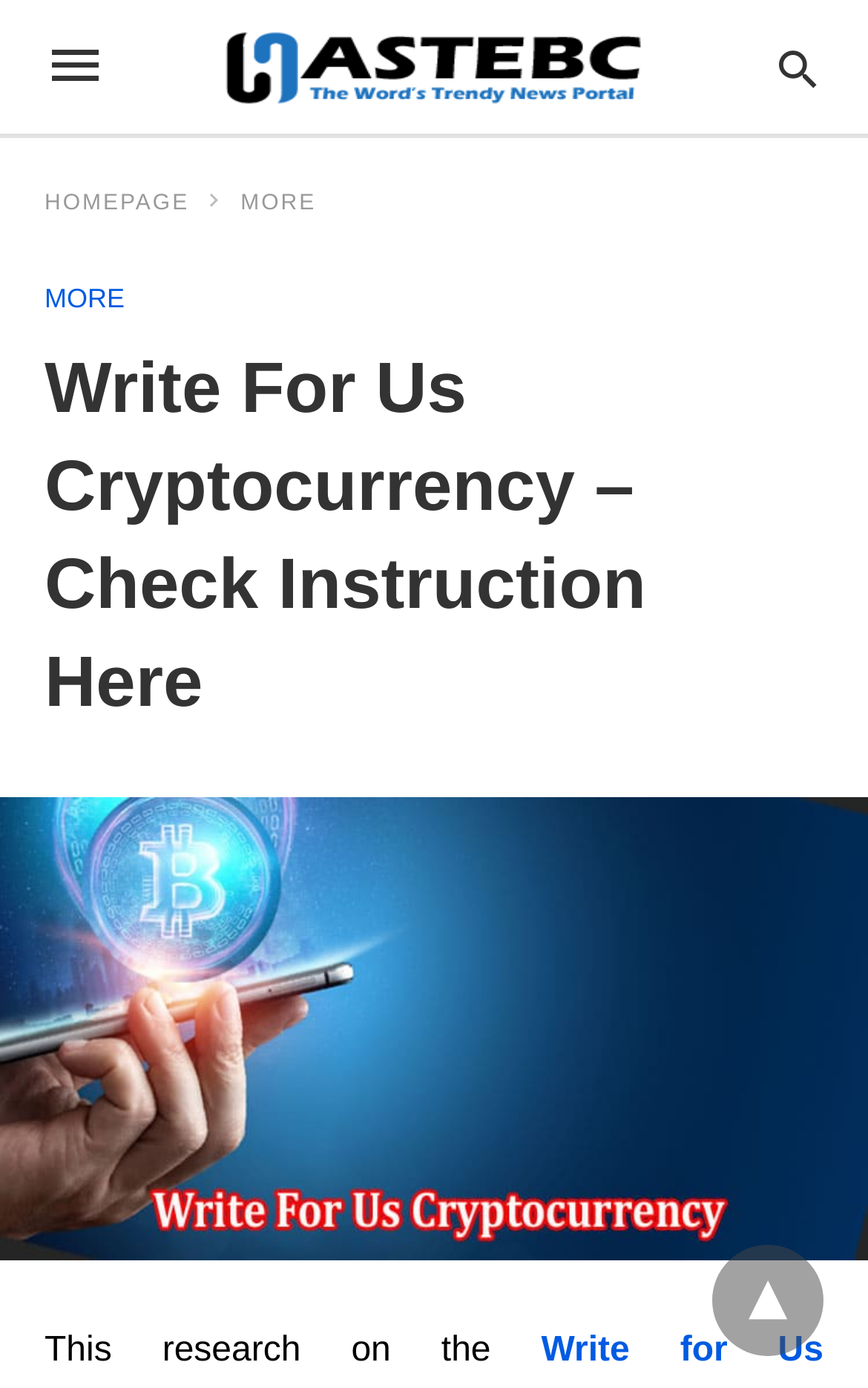Use the details in the image to answer the question thoroughly: 
What is the topic of the content on this webpage?

The topic of the content on this webpage is cryptocurrency, as indicated by the heading 'Write For Us Cryptocurrency – Check Instruction Here' and the image with the text 'Complete Information Write For Us Cryptocurrency'.